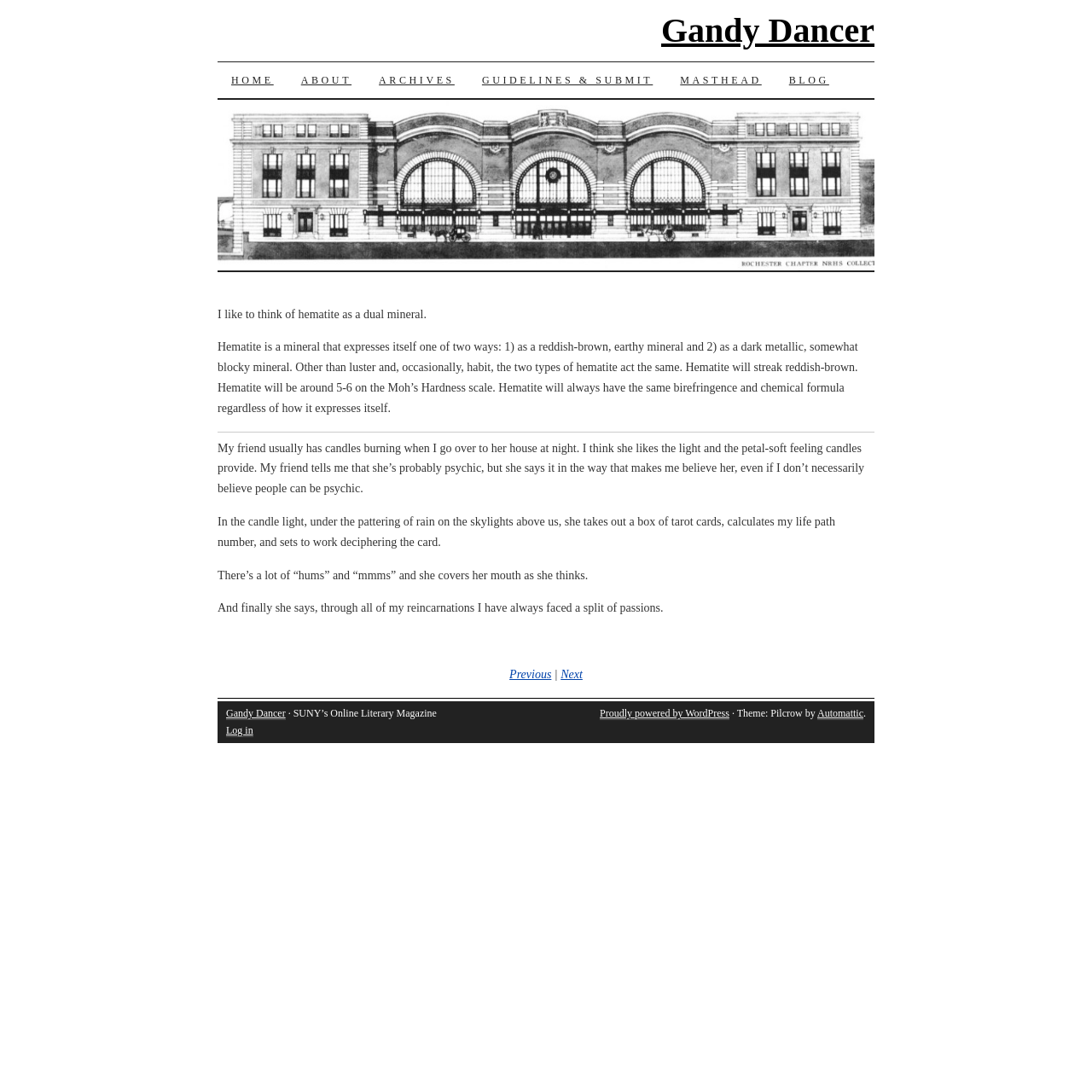Determine the bounding box coordinates of the target area to click to execute the following instruction: "read about the author."

[0.263, 0.057, 0.334, 0.09]